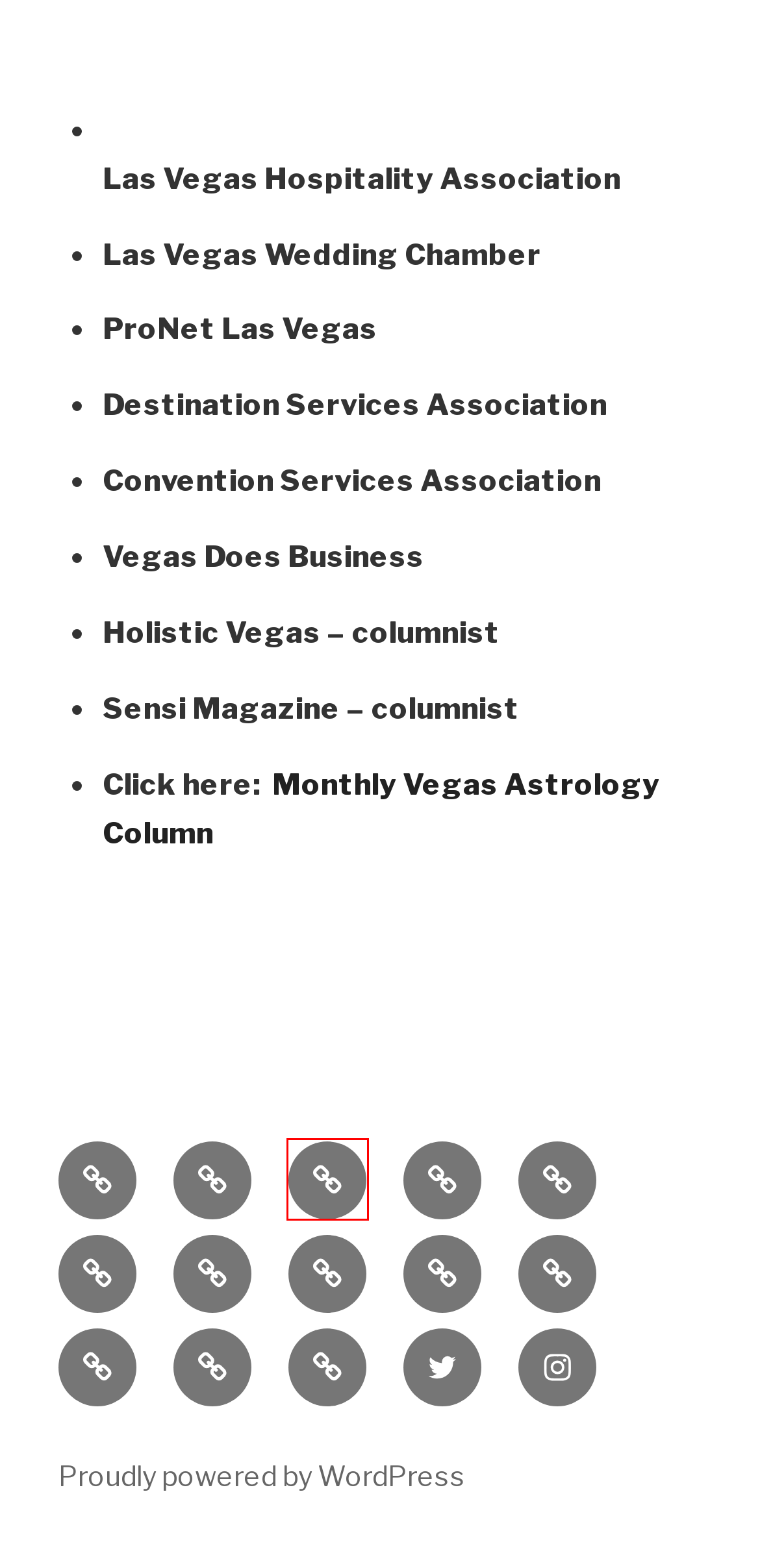Look at the screenshot of a webpage with a red bounding box and select the webpage description that best corresponds to the new page after clicking the element in the red box. Here are the options:
A. Photos – Mona Van Joseph
B. Mystic Mona® for your Trade Show Booth – Mona Van Joseph
C. Mystic Mona® and Charity Events – Mona Van Joseph
D. Mystic Mona®, Psychic at your Event – FAQ – Mona Van Joseph
E. Special Events with Mystic Mona® – Mona Van Joseph
F. 9 Day Energy Reset – Mona Van Joseph
G. What people are saying… – Mona Van Joseph
H. Psychic View® Radio Program/Media Appearances – Mona Van Joseph

A